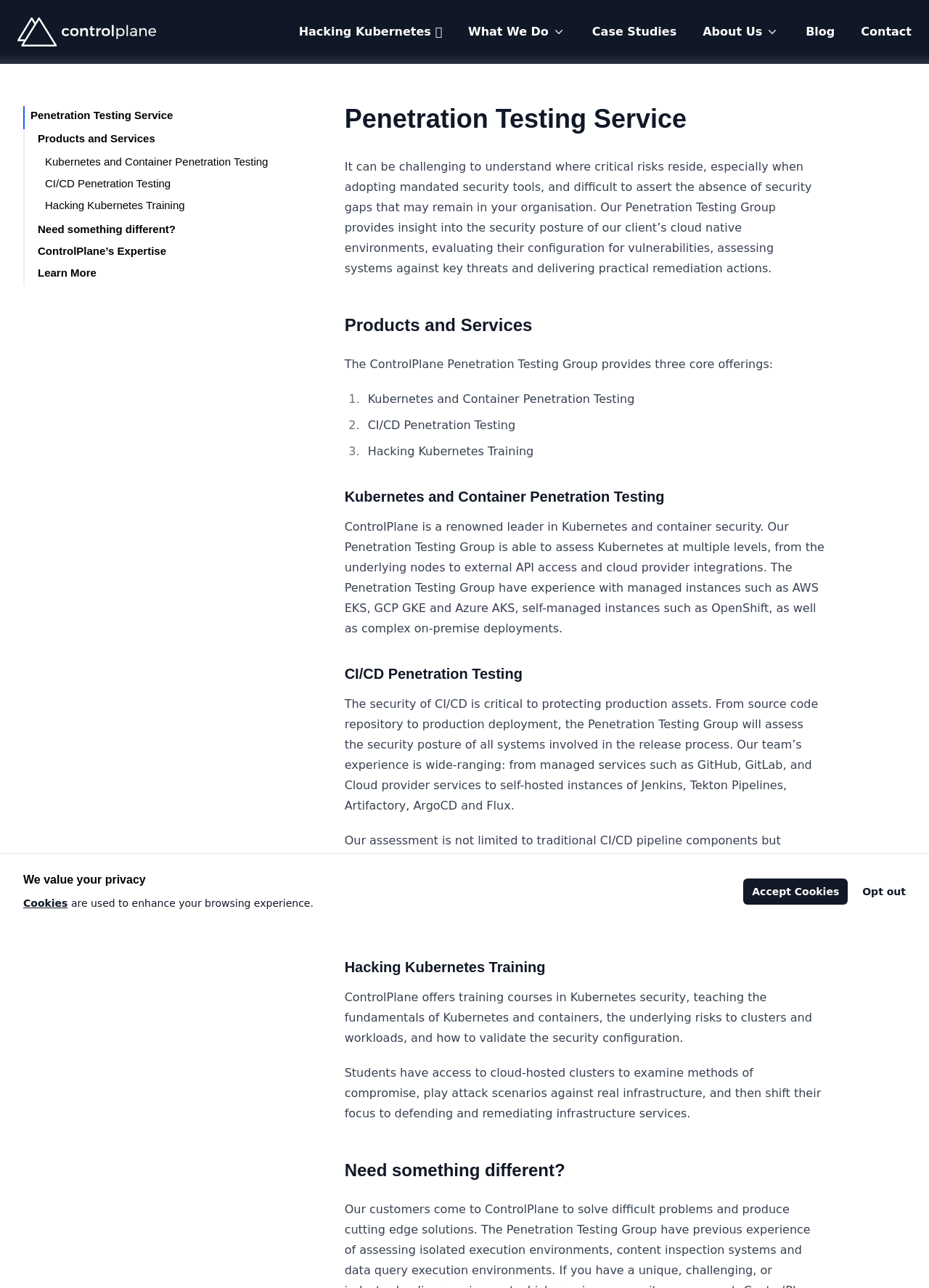Please mark the clickable region by giving the bounding box coordinates needed to complete this instruction: "Explore 'Kubernetes and Container Penetration Testing'".

[0.048, 0.121, 0.289, 0.13]